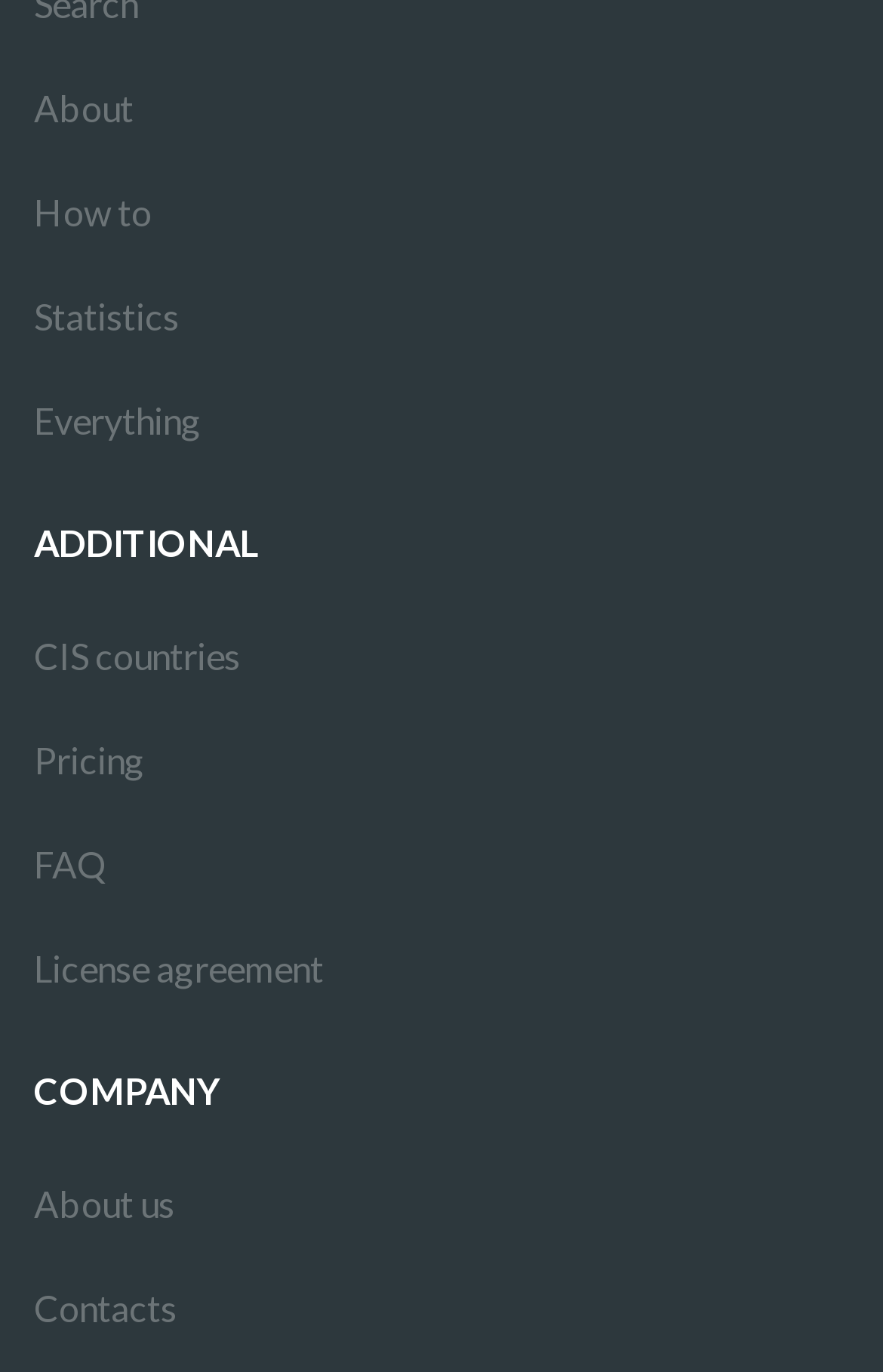How many links are in the top navigation menu?
Based on the image, respond with a single word or phrase.

9